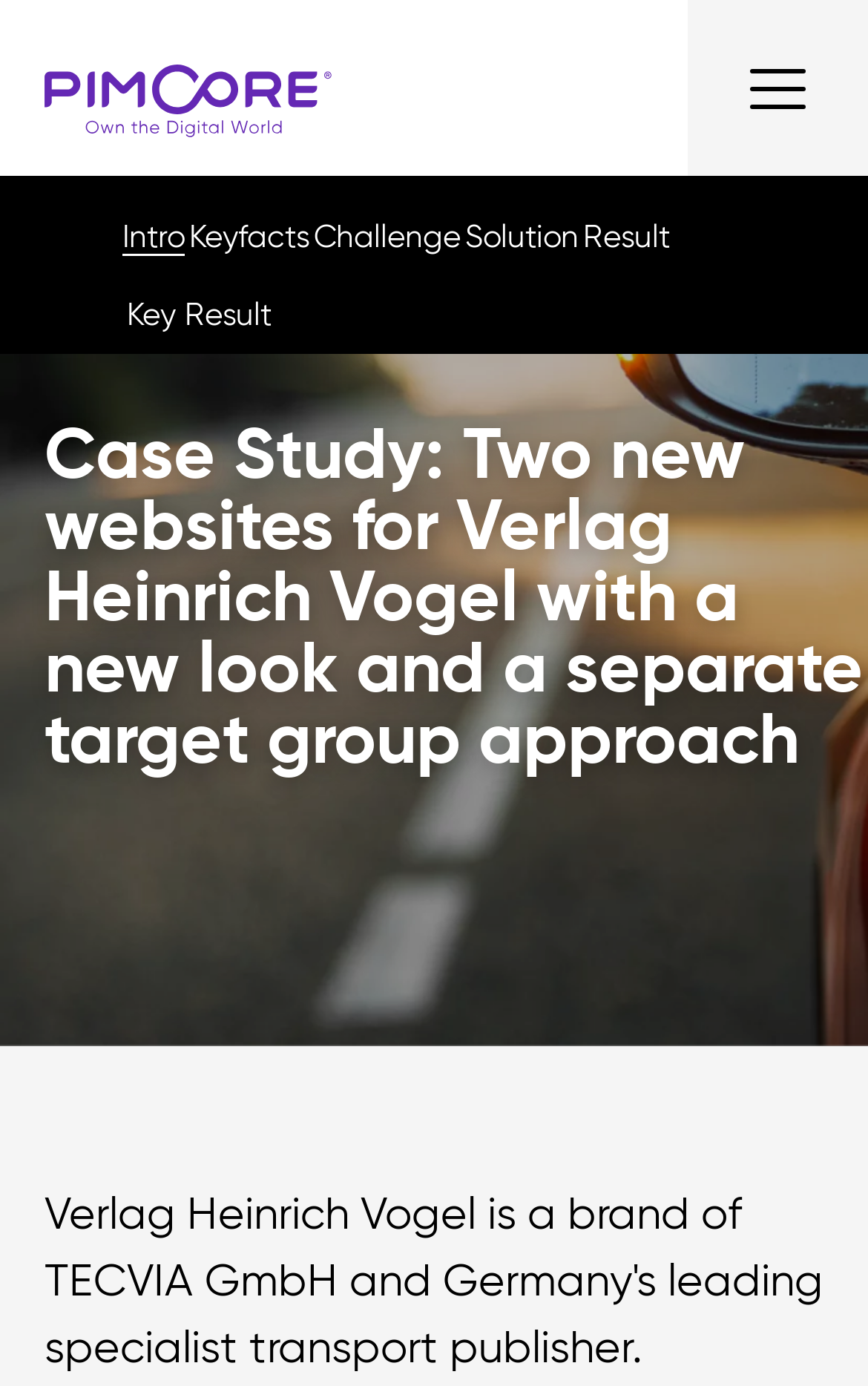Please determine the bounding box coordinates, formatted as (top-left x, top-left y, bottom-right x, bottom-right y), with all values as floating point numbers between 0 and 1. Identify the bounding box of the region described as: Result

[0.672, 0.143, 0.772, 0.199]